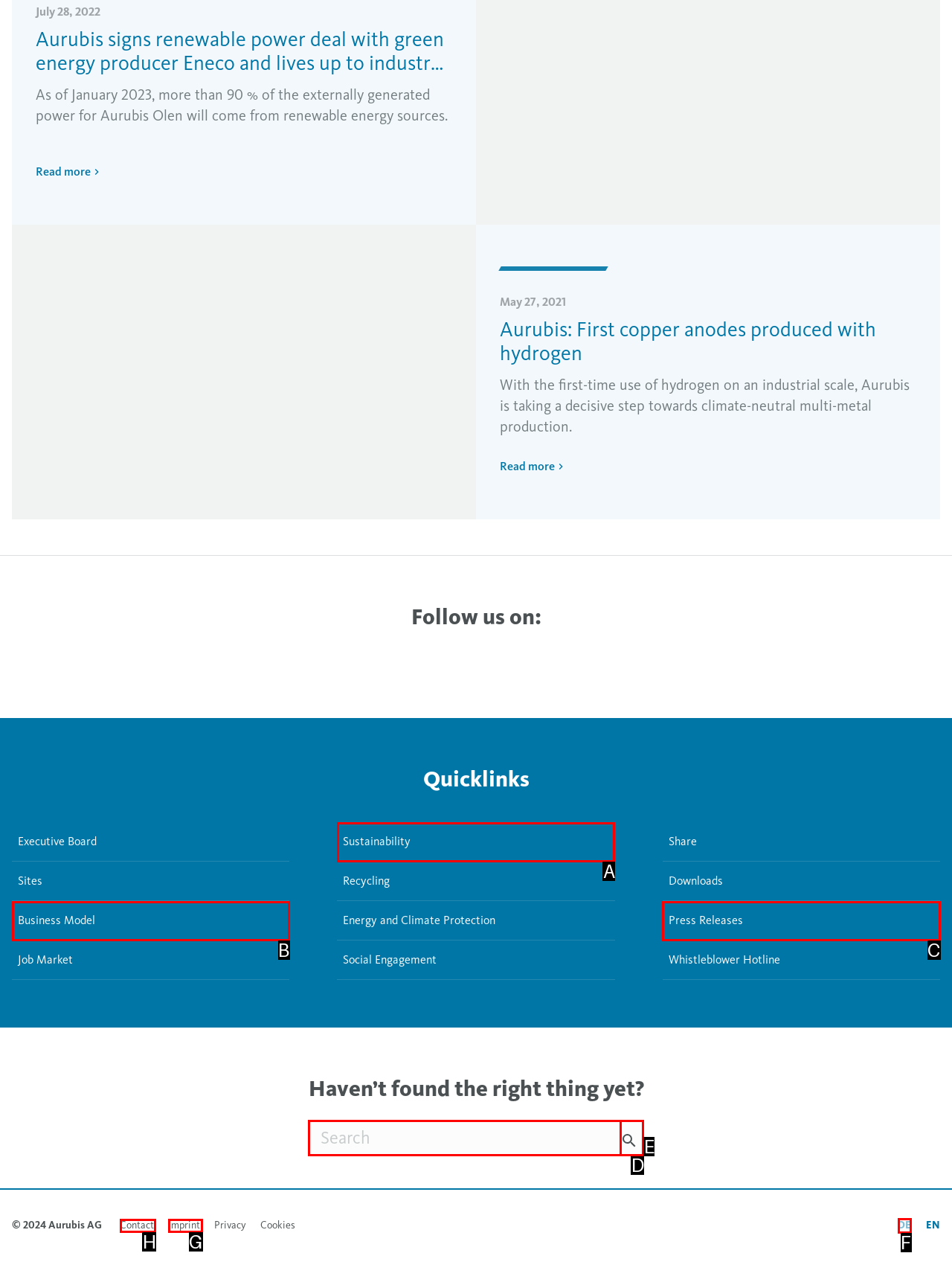Given the task: Click on 'About', indicate which boxed UI element should be clicked. Provide your answer using the letter associated with the correct choice.

None